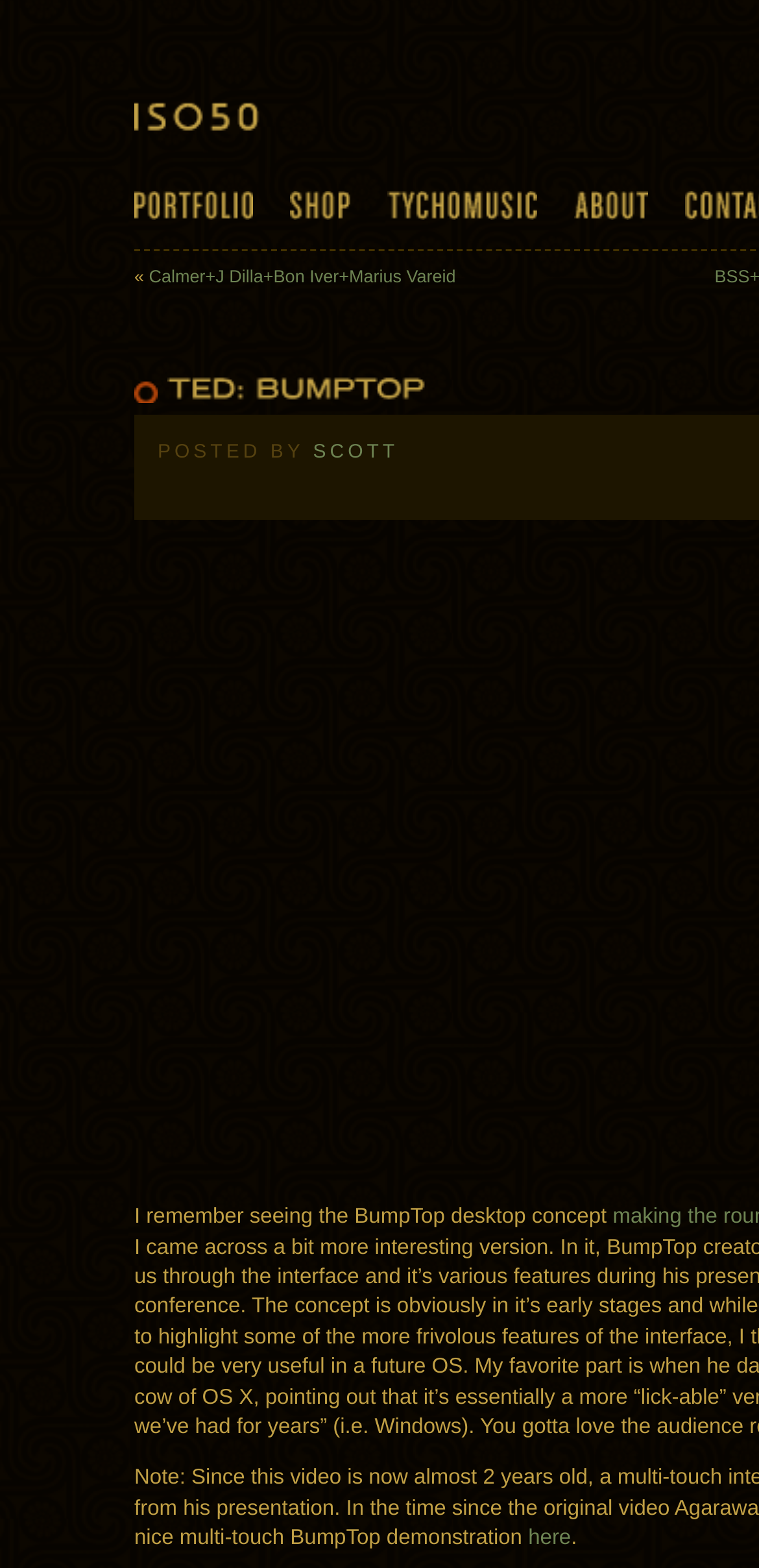What is the topic of the current post?
Based on the content of the image, thoroughly explain and answer the question.

The topic of the current post can be found in the text of the post, which says 'I remember seeing the BumpTop desktop concept making the rounds a while back...'. This indicates that the topic of the current post is the BumpTop desktop concept.